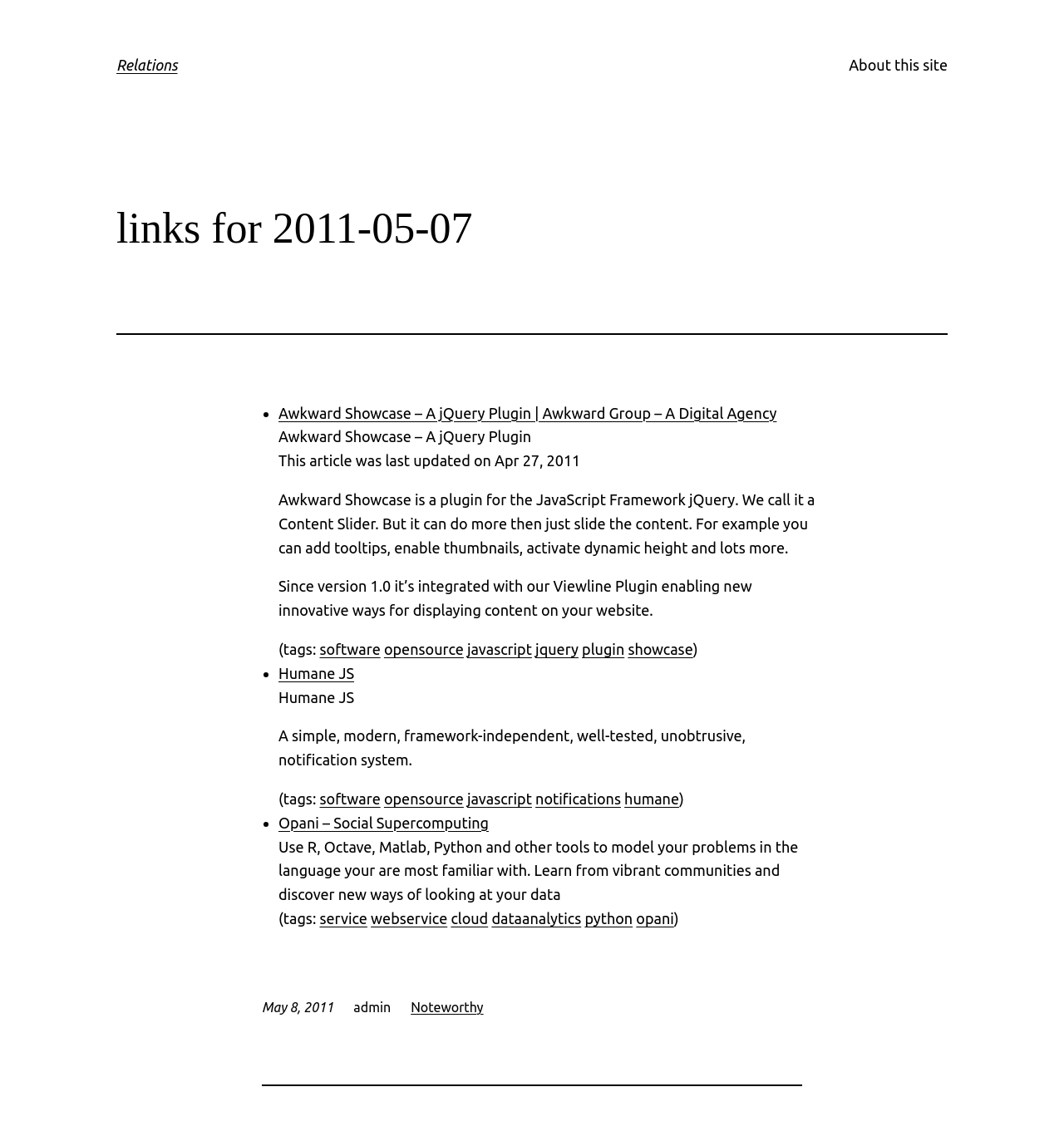Determine the bounding box coordinates of the clickable element necessary to fulfill the instruction: "Click on the 'Relations' link". Provide the coordinates as four float numbers within the 0 to 1 range, i.e., [left, top, right, bottom].

[0.109, 0.05, 0.167, 0.064]